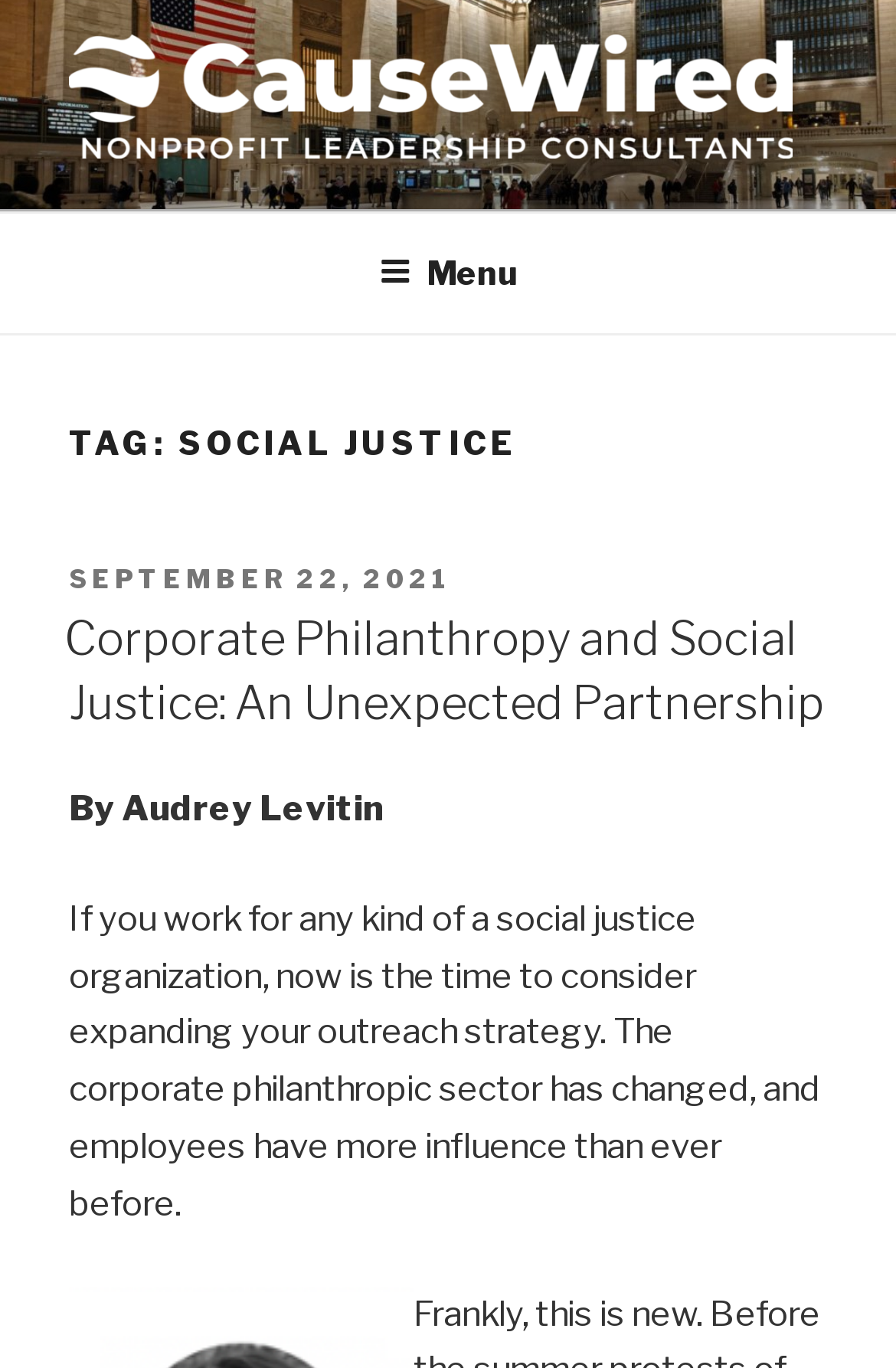Provide a short, one-word or phrase answer to the question below:
What is the topic of the article?

Corporate Philanthropy and Social Justice